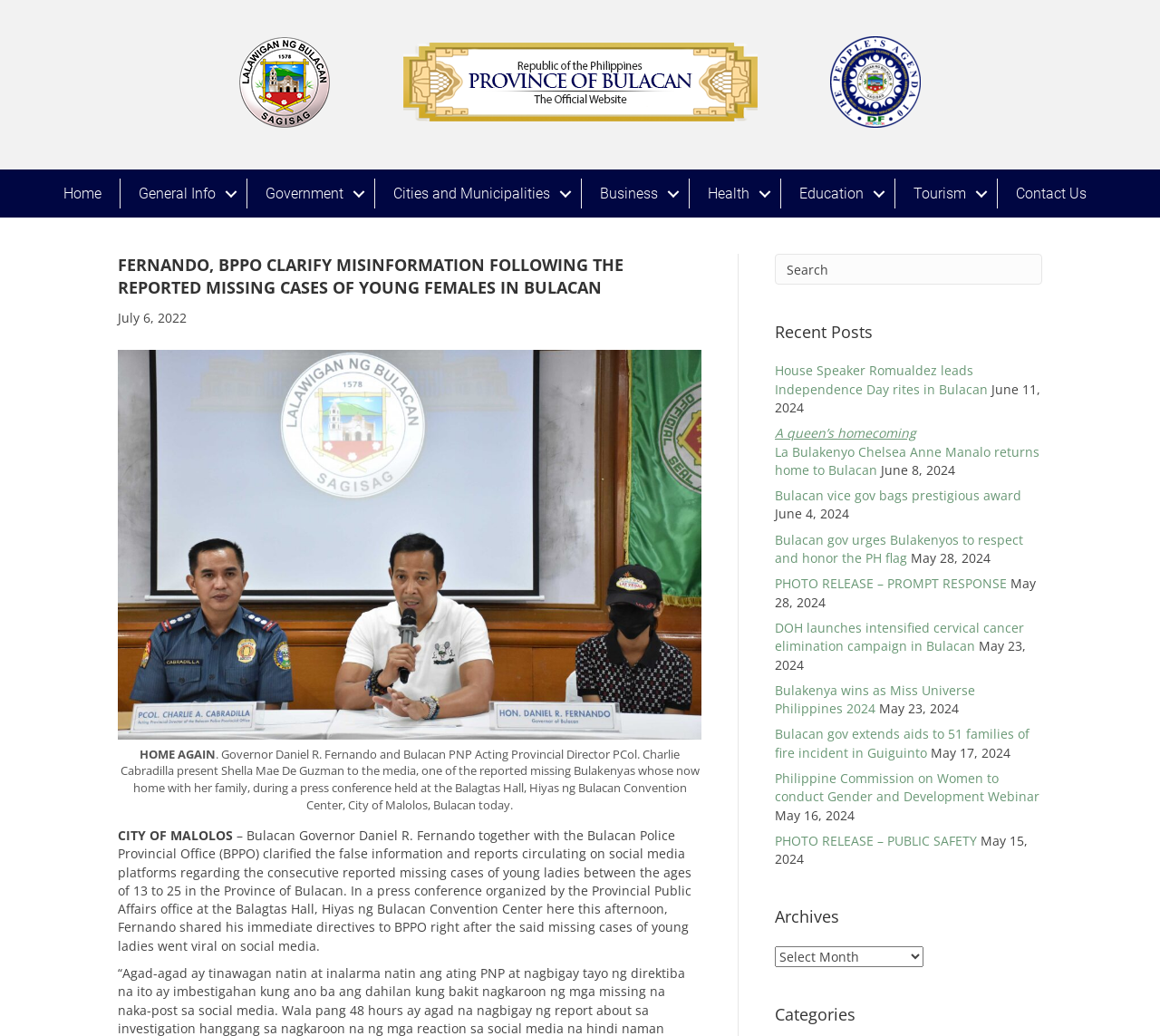Give a concise answer using only one word or phrase for this question:
What is the name of the person presented to the media during the press conference?

Shella Mae De Guzman